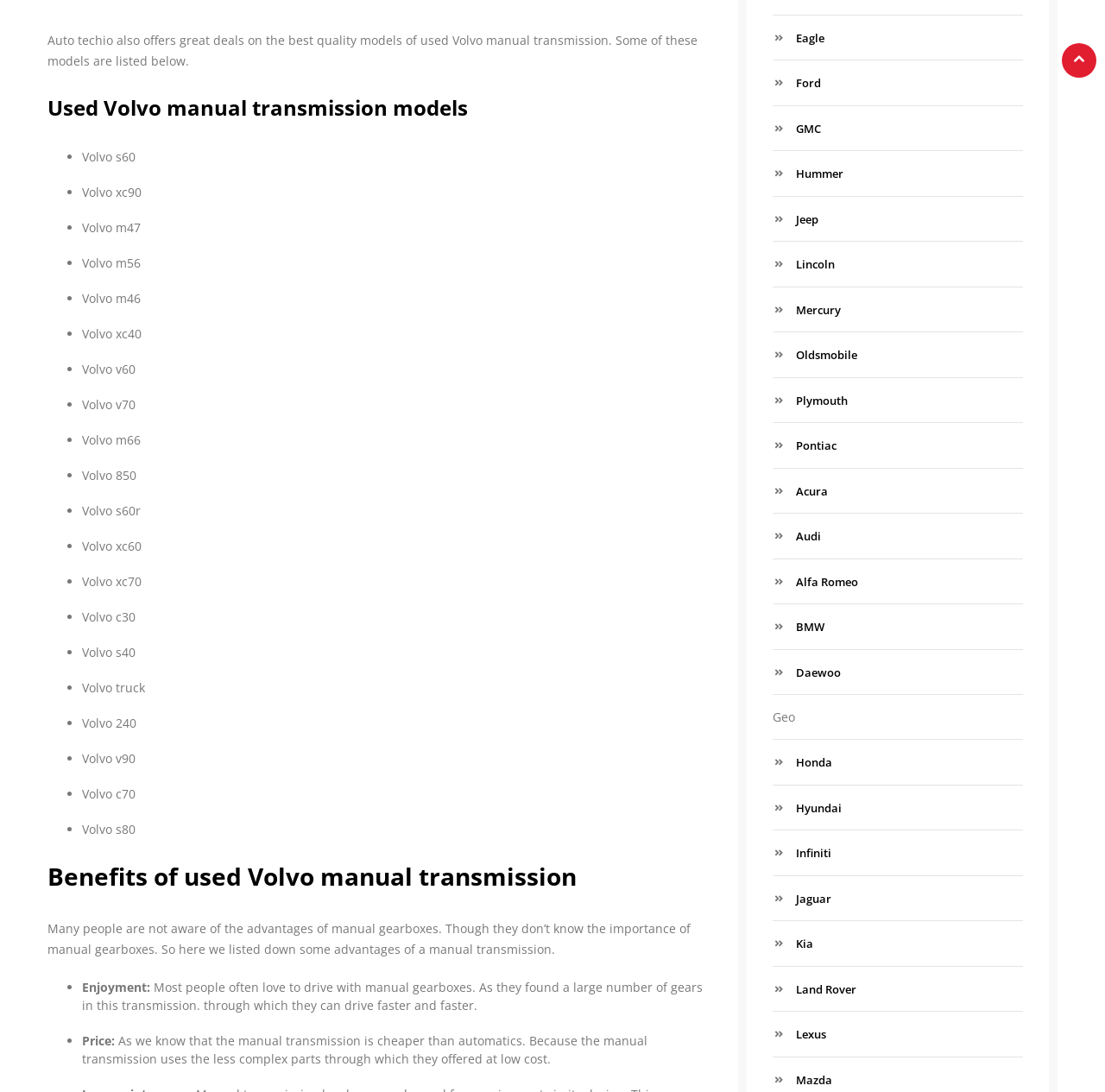Respond with a single word or phrase to the following question:
What is the advantage of manual transmission mentioned in terms of price?

Cheaper